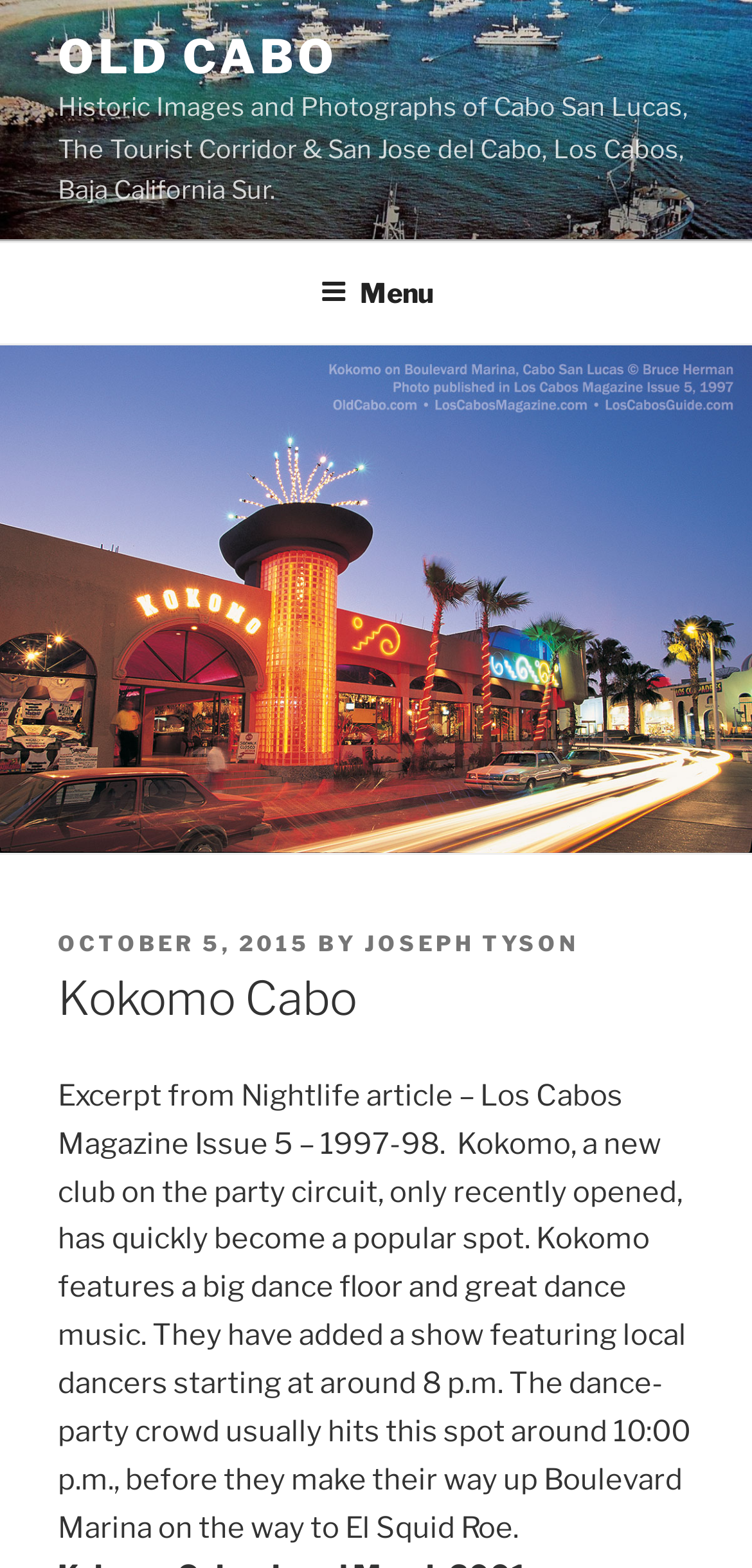Provide a brief response to the question below using a single word or phrase: 
What is the name of the club mentioned?

Kokomo